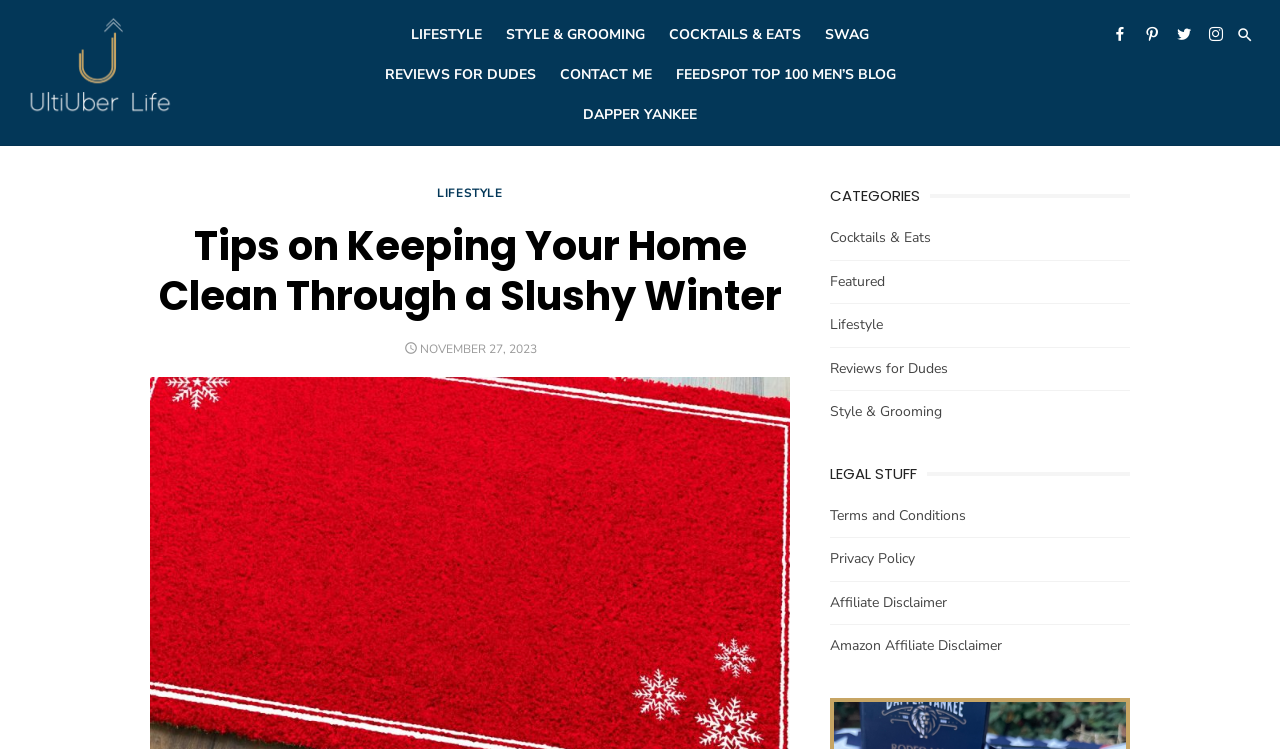Identify the bounding box coordinates of the region I need to click to complete this instruction: "Click on the 'LIFESTYLE' link in the main menu".

[0.313, 0.02, 0.384, 0.073]